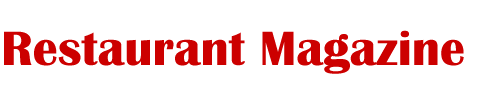Who is the target audience of the magazine?
Based on the image, answer the question with a single word or brief phrase.

restaurant owners, managers, and enthusiasts